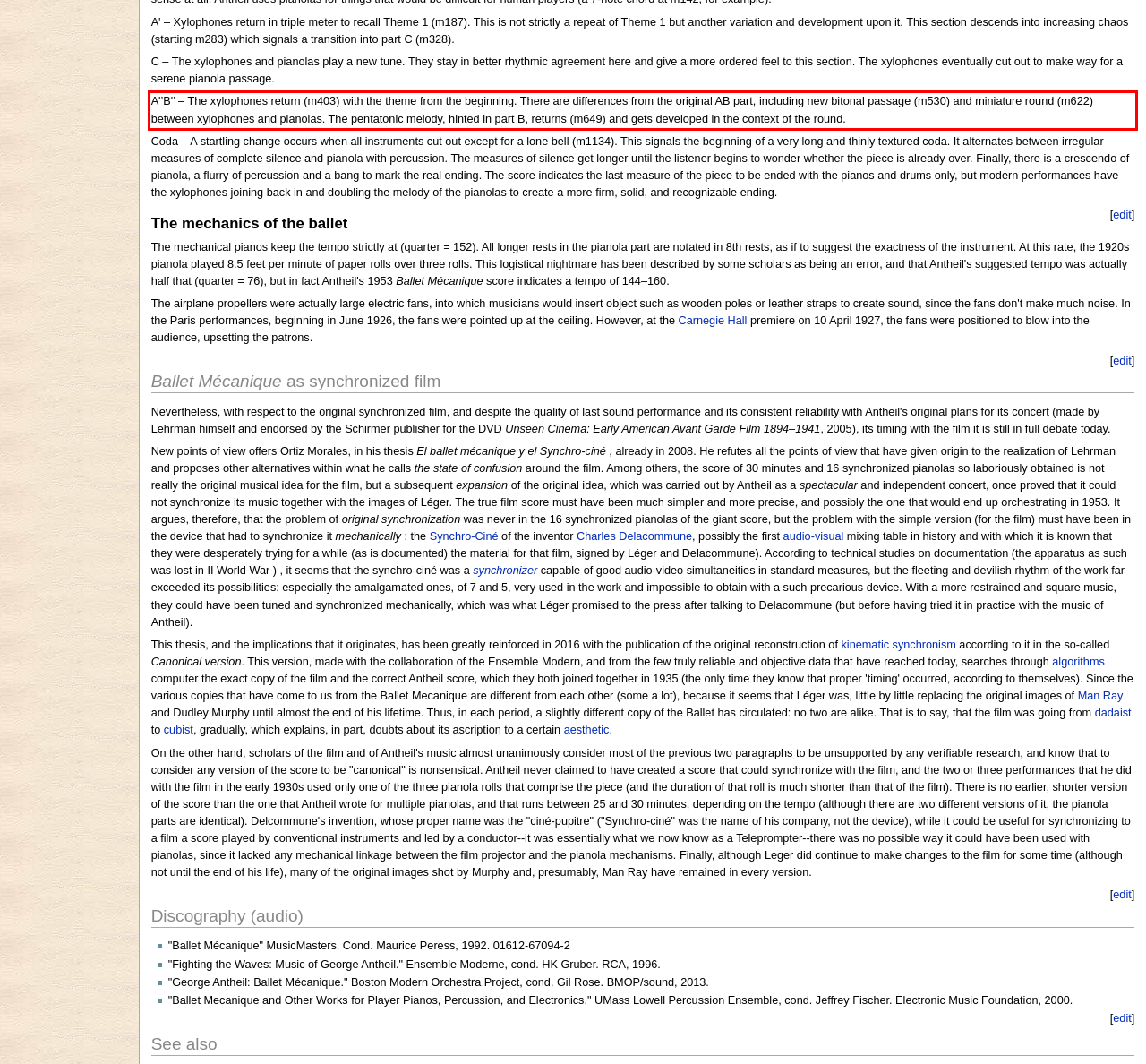Please look at the webpage screenshot and extract the text enclosed by the red bounding box.

A'’B'’ – The xylophones return (m403) with the theme from the beginning. There are differences from the original AB part, including new bitonal passage (m530) and miniature round (m622) between xylophones and pianolas. The pentatonic melody, hinted in part B, returns (m649) and gets developed in the context of the round.